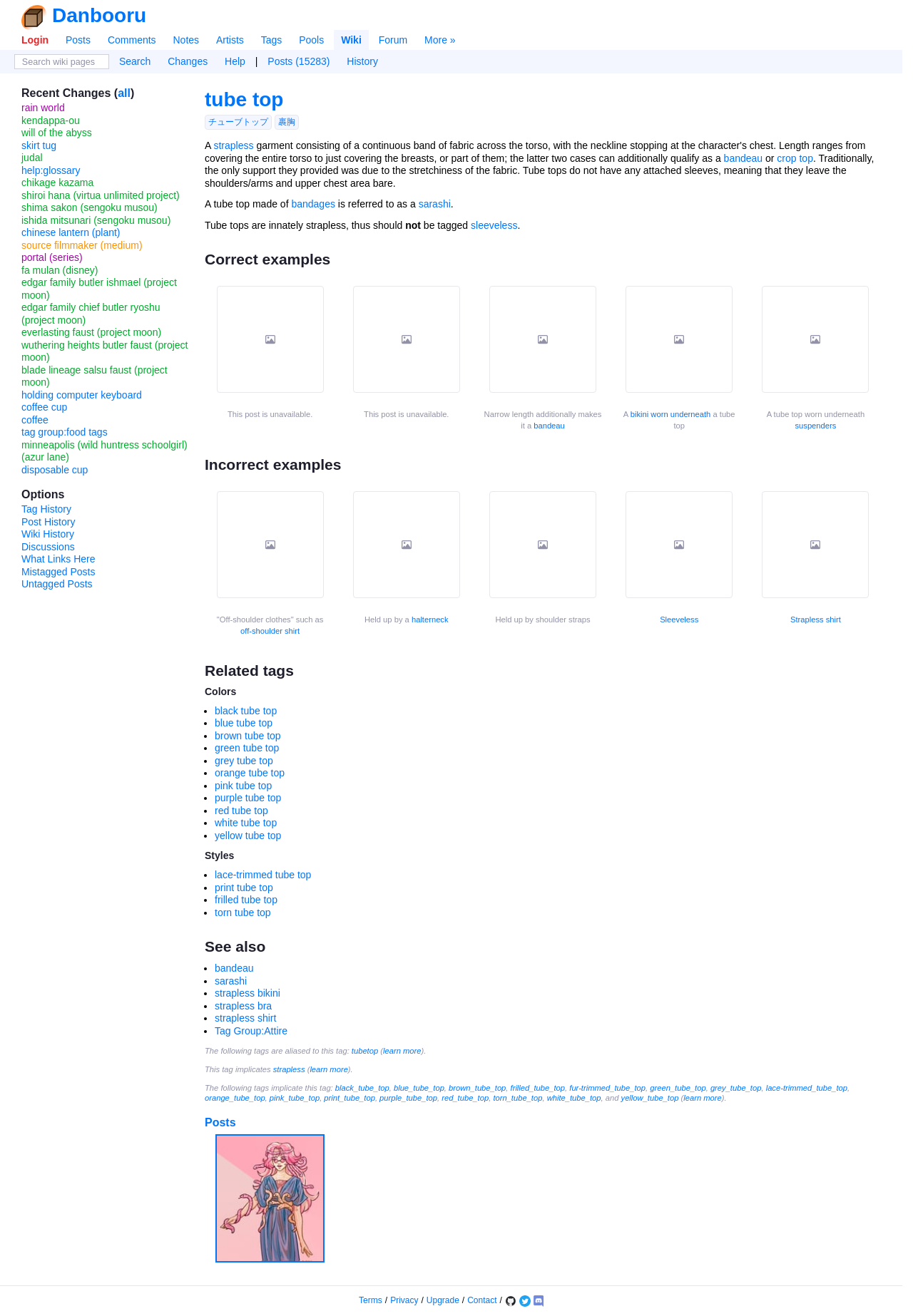Using floating point numbers between 0 and 1, provide the bounding box coordinates in the format (top-left x, top-left y, bottom-right x, bottom-right y). Locate the UI element described here: pink tube top

[0.235, 0.592, 0.298, 0.601]